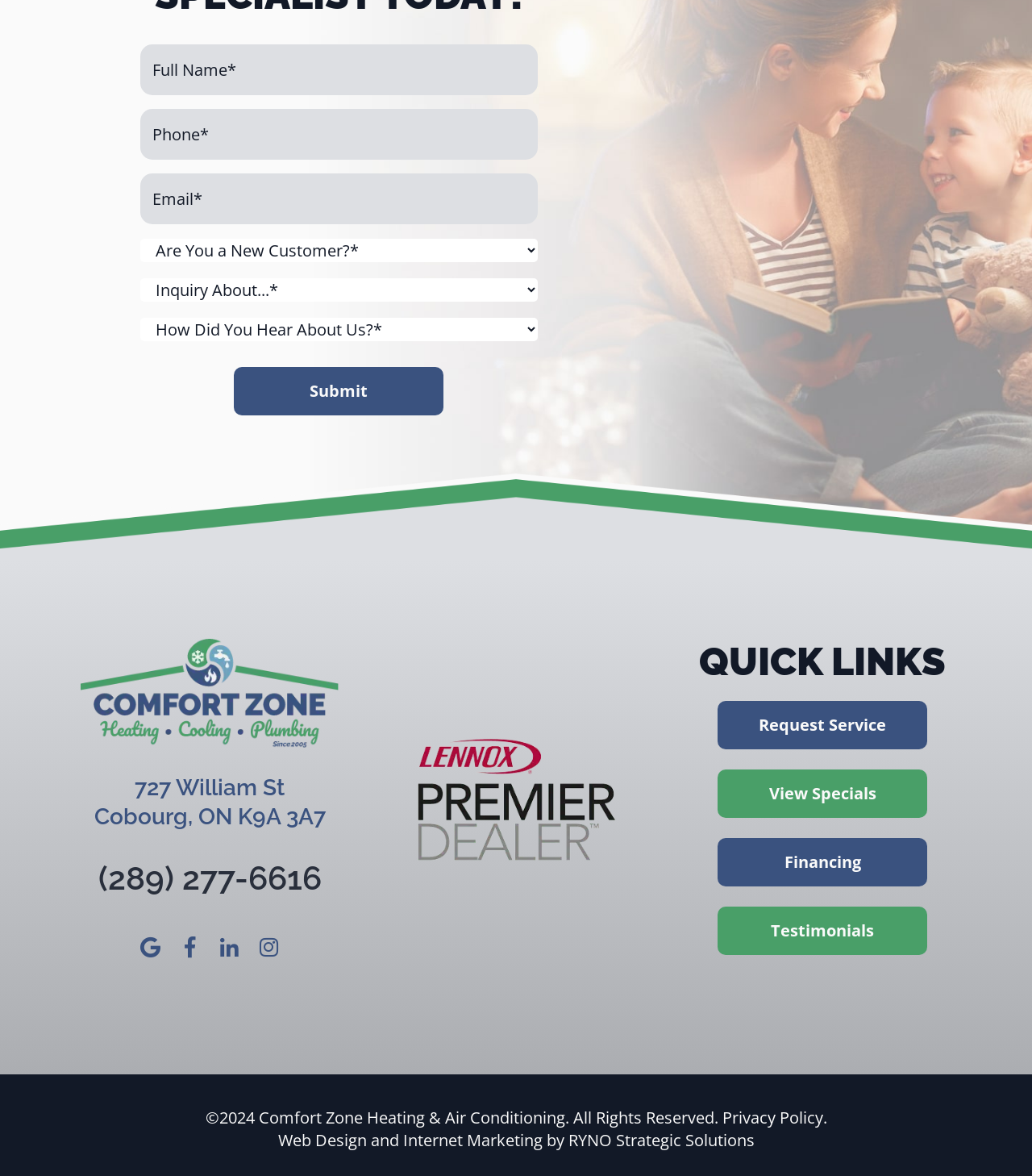Please indicate the bounding box coordinates for the clickable area to complete the following task: "Request service". The coordinates should be specified as four float numbers between 0 and 1, i.e., [left, top, right, bottom].

[0.695, 0.596, 0.898, 0.637]